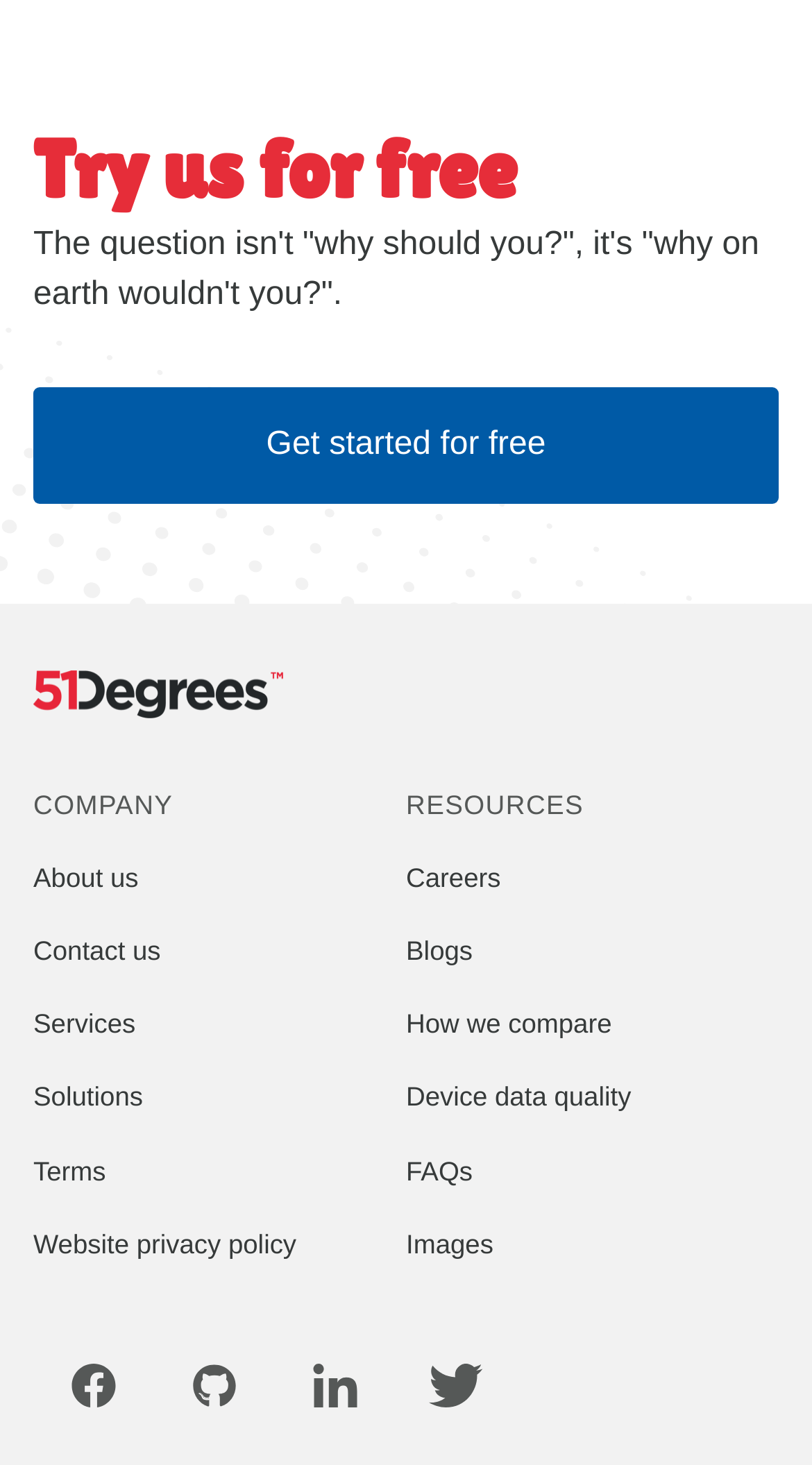Find the bounding box coordinates for the area that should be clicked to accomplish the instruction: "Click on Facebook".

None